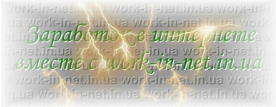Give a thorough description of the image, including any visible elements and their relationships.

The image prominently features the phrase "Заработок в интернете вместе с work-in-net.in.ua," which translates to "Earning money online together with work-in-net.in.ua." The background is artistically presented with dynamic lightning effects, suggesting energy and innovation. This graphic supports the theme of the accompanying article, which discusses the rising popularity of remote work and online earning opportunities. The text emphasizes collaboration and guidance offered by the website, inviting readers to explore various methods to achieve financial success through internet platforms.